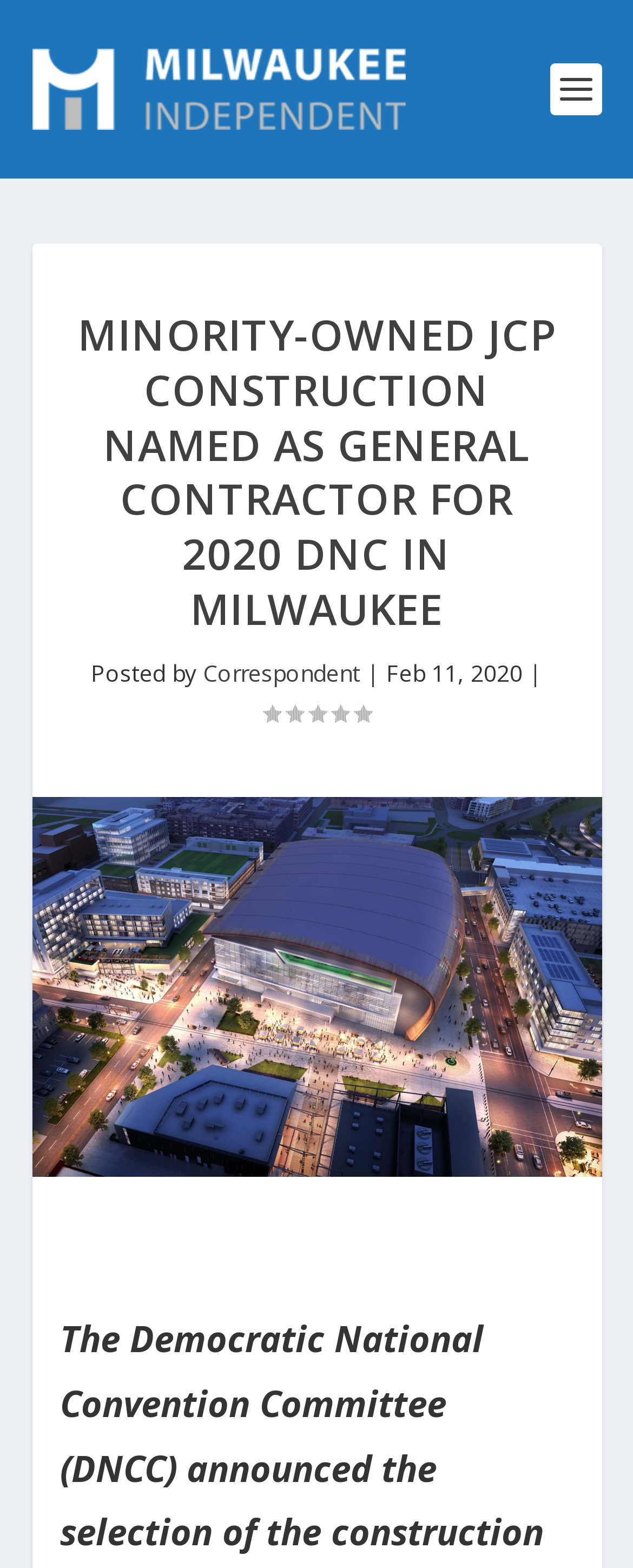Provide a single word or phrase answer to the question: 
What is the rating of the article?

0.00